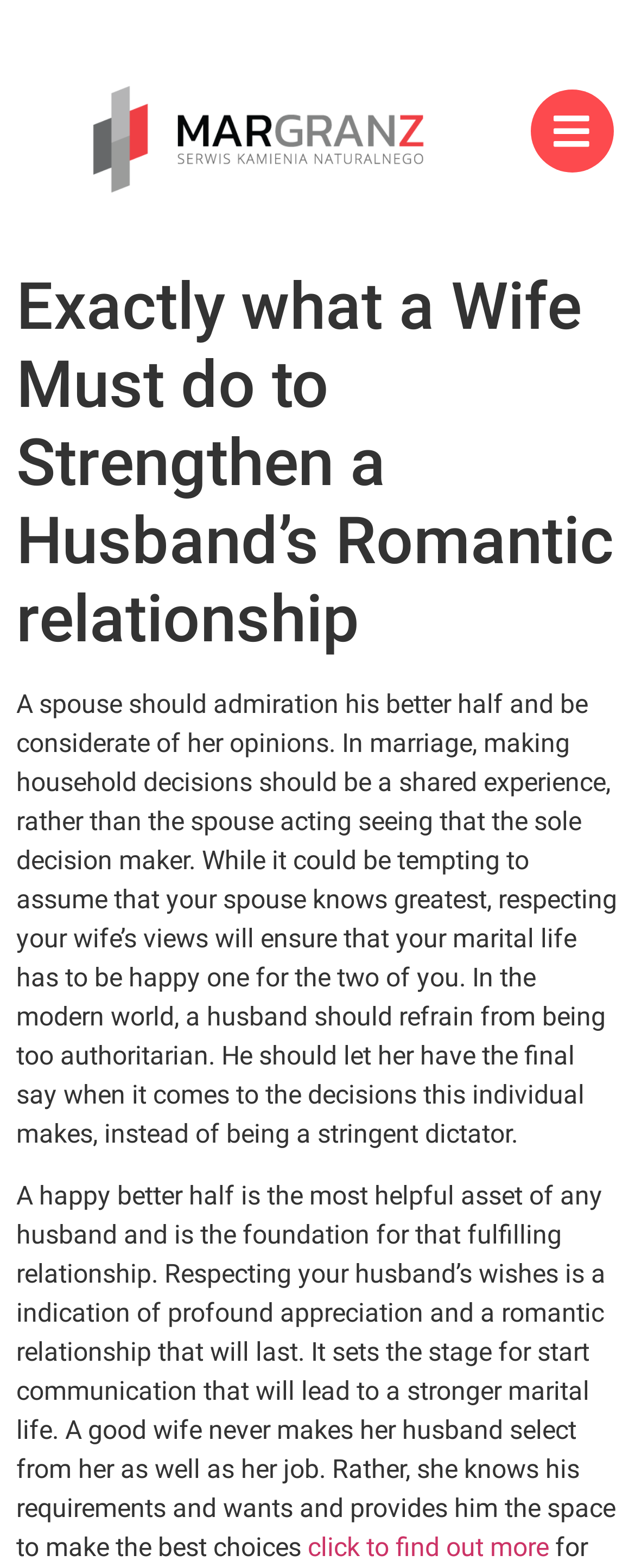Construct a comprehensive description capturing every detail on the webpage.

The webpage appears to be an article or blog post discussing the importance of a healthy relationship between a husband and wife. At the top of the page, there is a header with the title "Exactly what a Wife Must do to Strengthen a Husband's Romantic relationship" which is centered and takes up most of the width of the page. 

Below the header, there are two paragraphs of text. The first paragraph discusses the importance of mutual respect and shared decision-making in a marriage, emphasizing that a husband should not be too authoritarian and should respect his wife's opinions. The second paragraph highlights the value of a happy wife in a fulfilling relationship, stressing the importance of open communication and respecting each other's needs and wants.

To the top-left of the page, there is a link, and another link is located at the top-right corner. At the very bottom of the page, there is a call-to-action link that says "click to find out more".